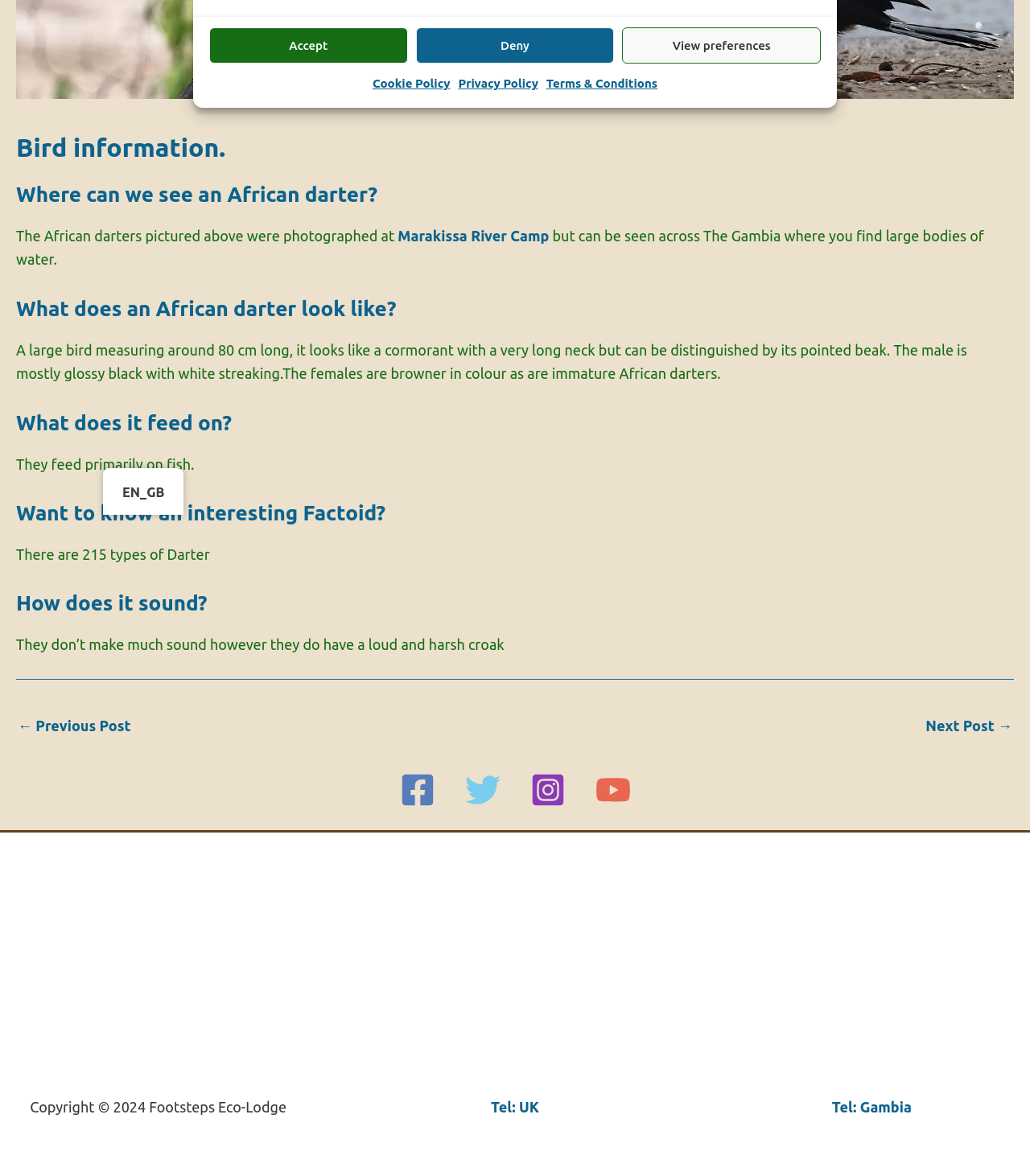Identify the bounding box for the element characterized by the following description: "View preferences".

[0.604, 0.023, 0.797, 0.054]